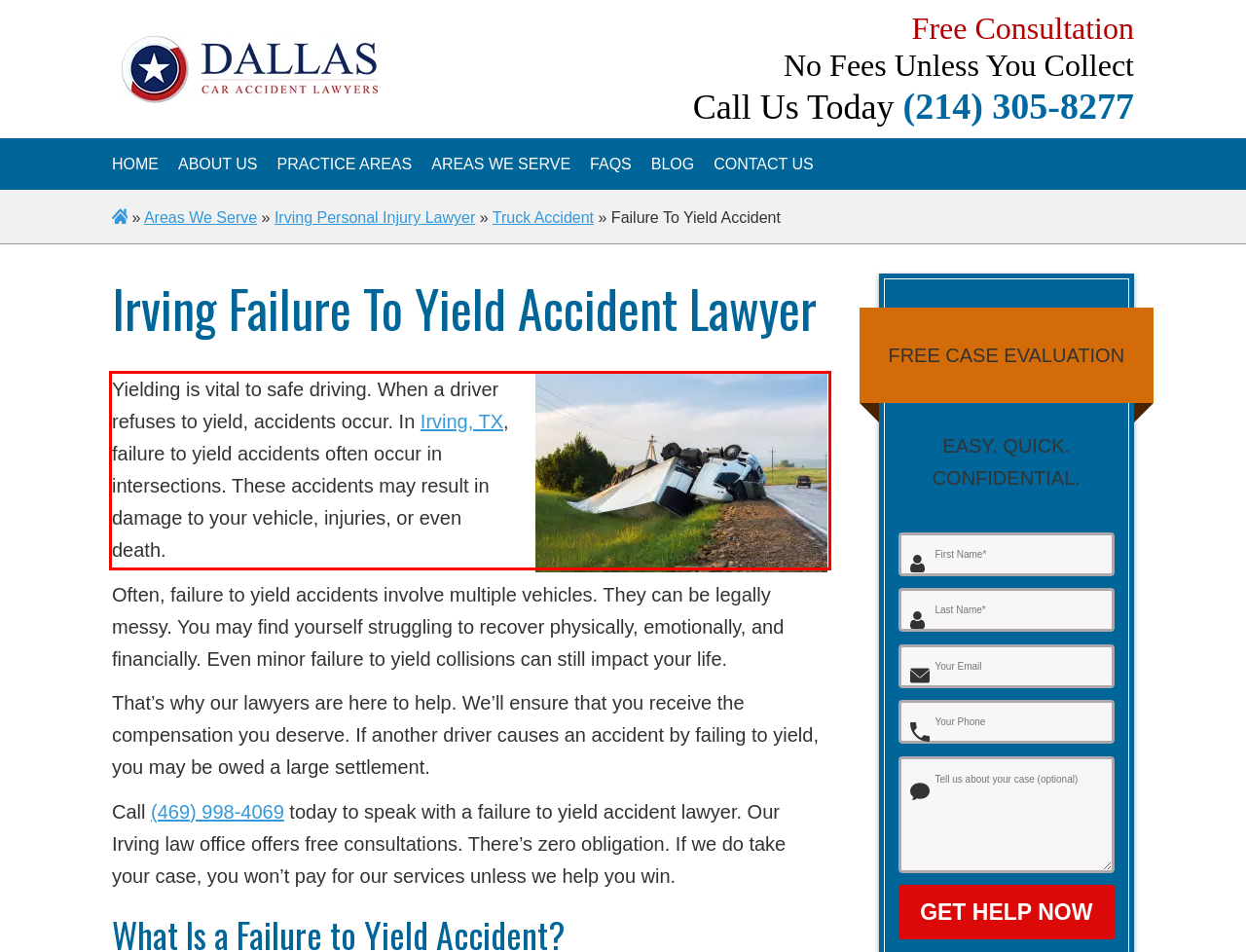Using the provided webpage screenshot, identify and read the text within the red rectangle bounding box.

Yielding is vital to safe driving. When a driver refuses to yield, accidents occur. In Irving, TX, failure to yield accidents often occur in intersections. These accidents may result in damage to your vehicle, injuries, or even death.